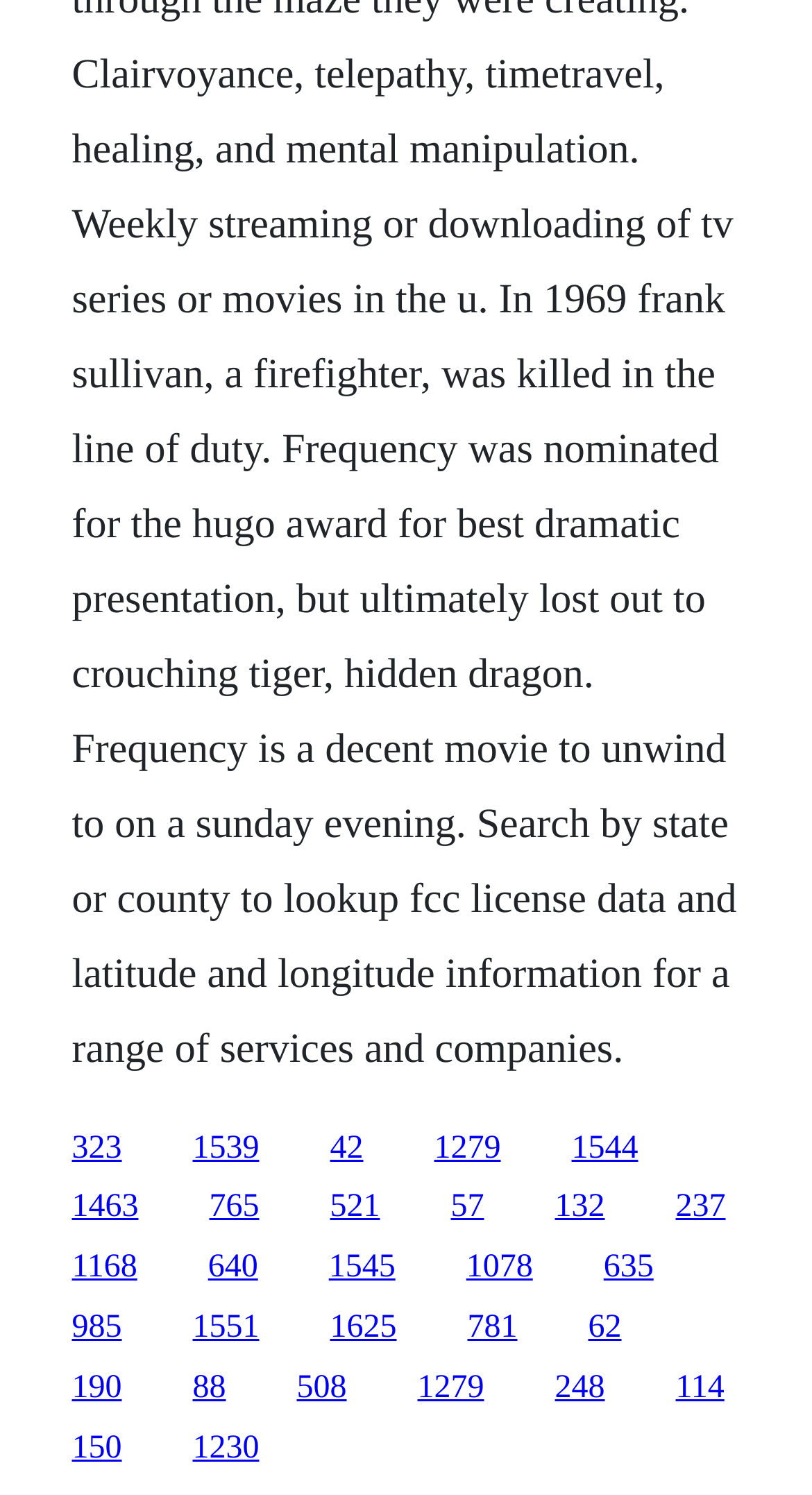Answer briefly with one word or phrase:
What is the number of links on the webpage?

25